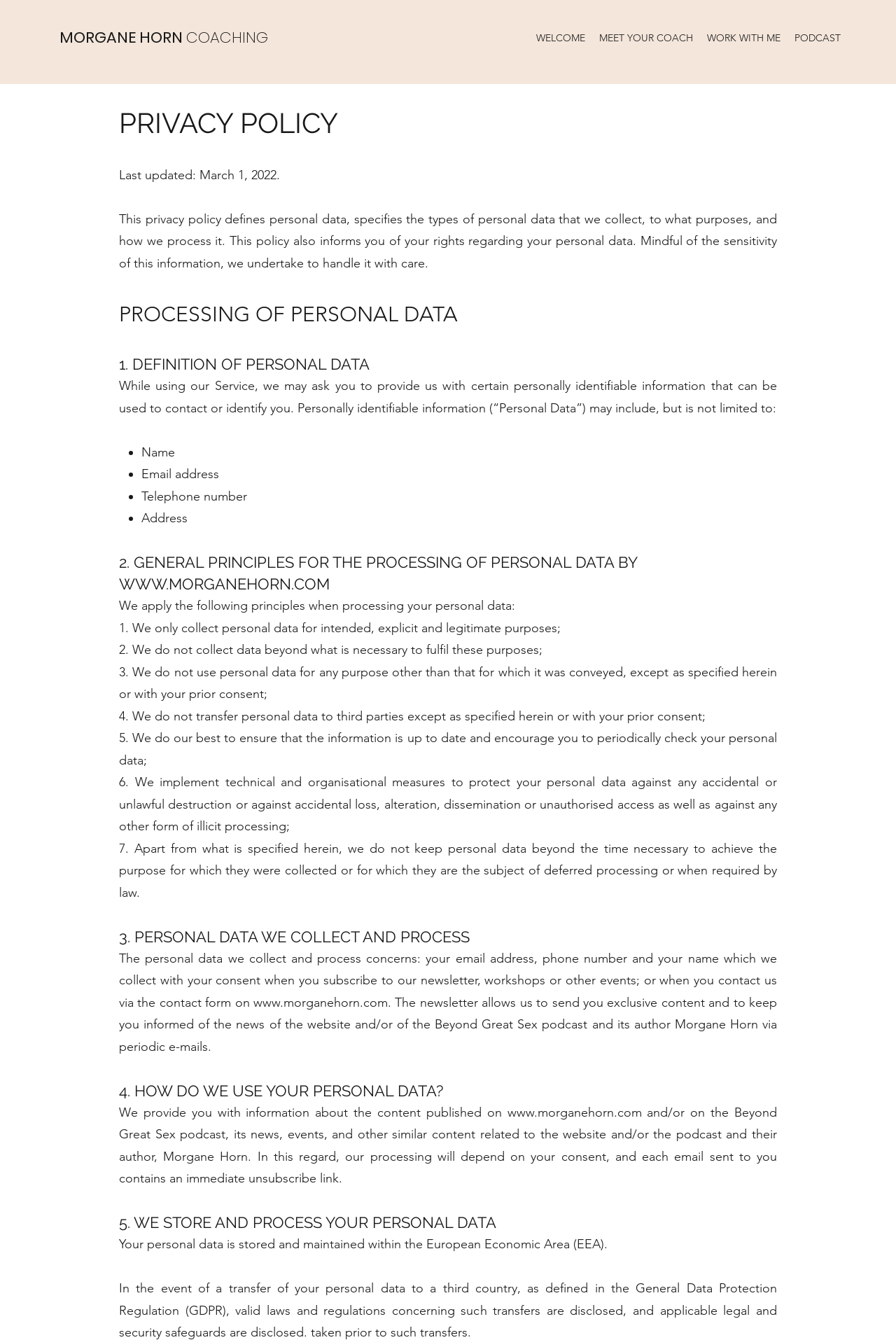How many principles are applied when processing personal data?
Respond to the question with a well-detailed and thorough answer.

The webpage lists 7 principles applied when processing personal data, which are mentioned in the section '2. GENERAL PRINCIPLES FOR THE PROCESSING OF PERSONAL DATA BY WWW.MORGANEHORN.COM'.